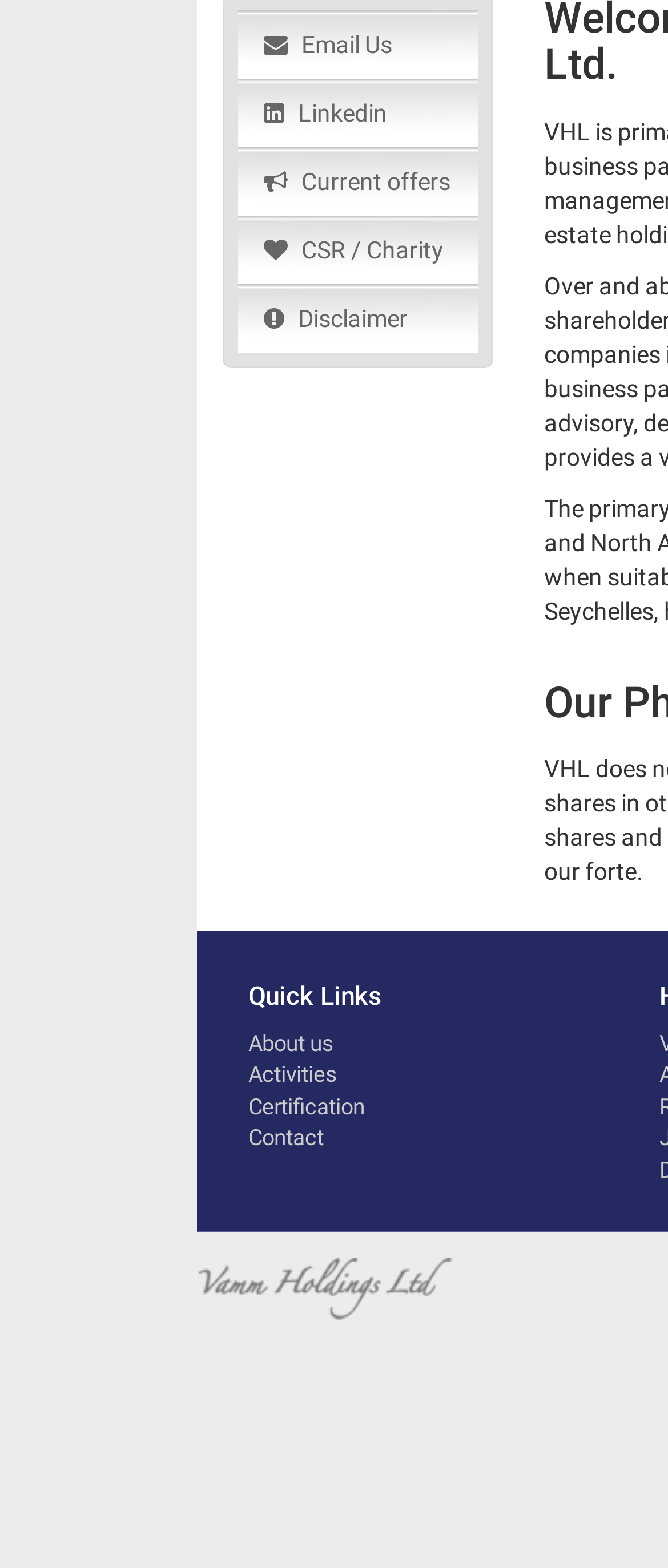What is the purpose of the 'Quick Links' section?
Provide a concise answer using a single word or phrase based on the image.

To provide quick access to important pages